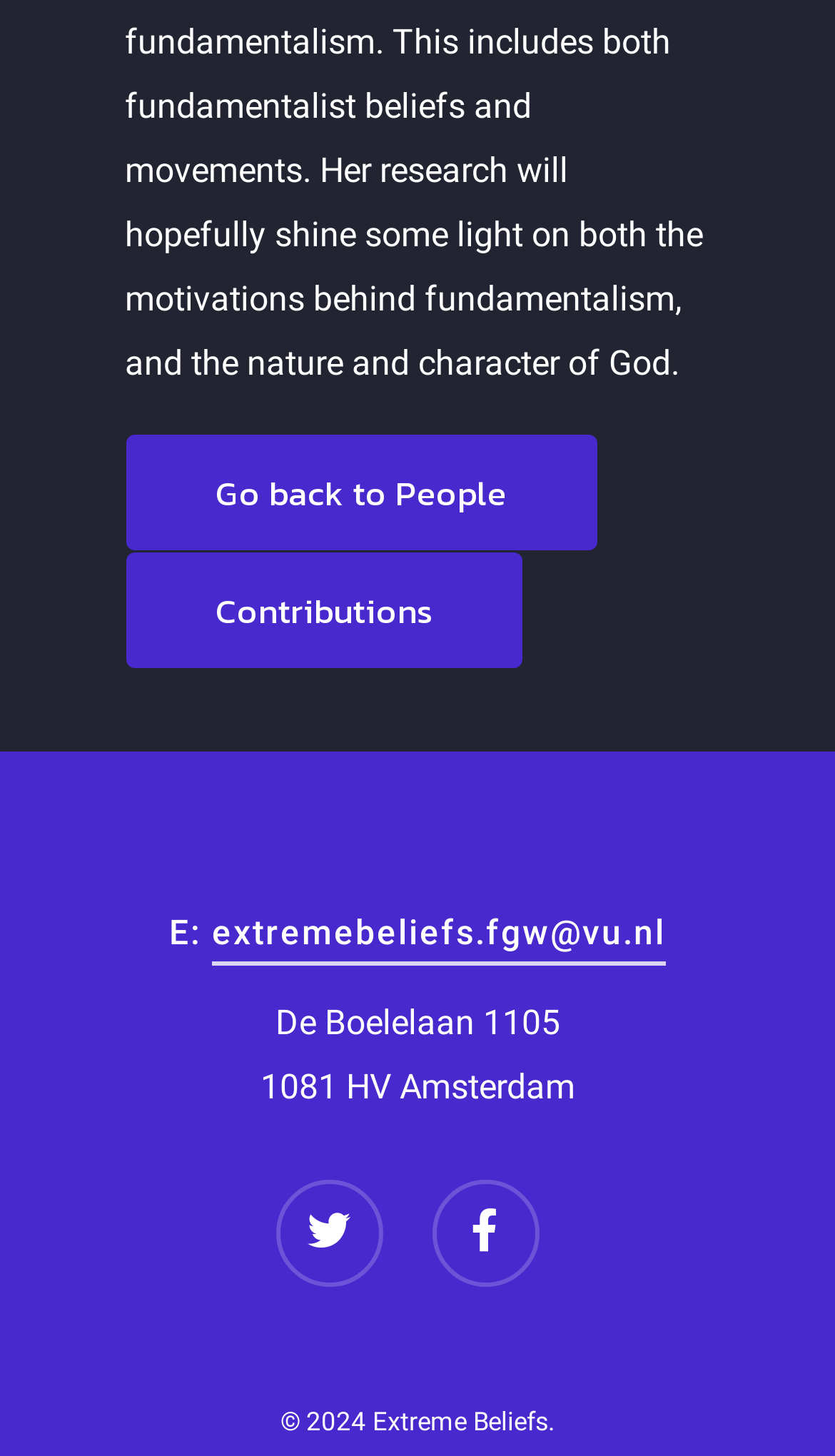Identify the bounding box of the UI component described as: "extremebeliefs.fgw@vu.nl".

[0.254, 0.618, 0.797, 0.663]